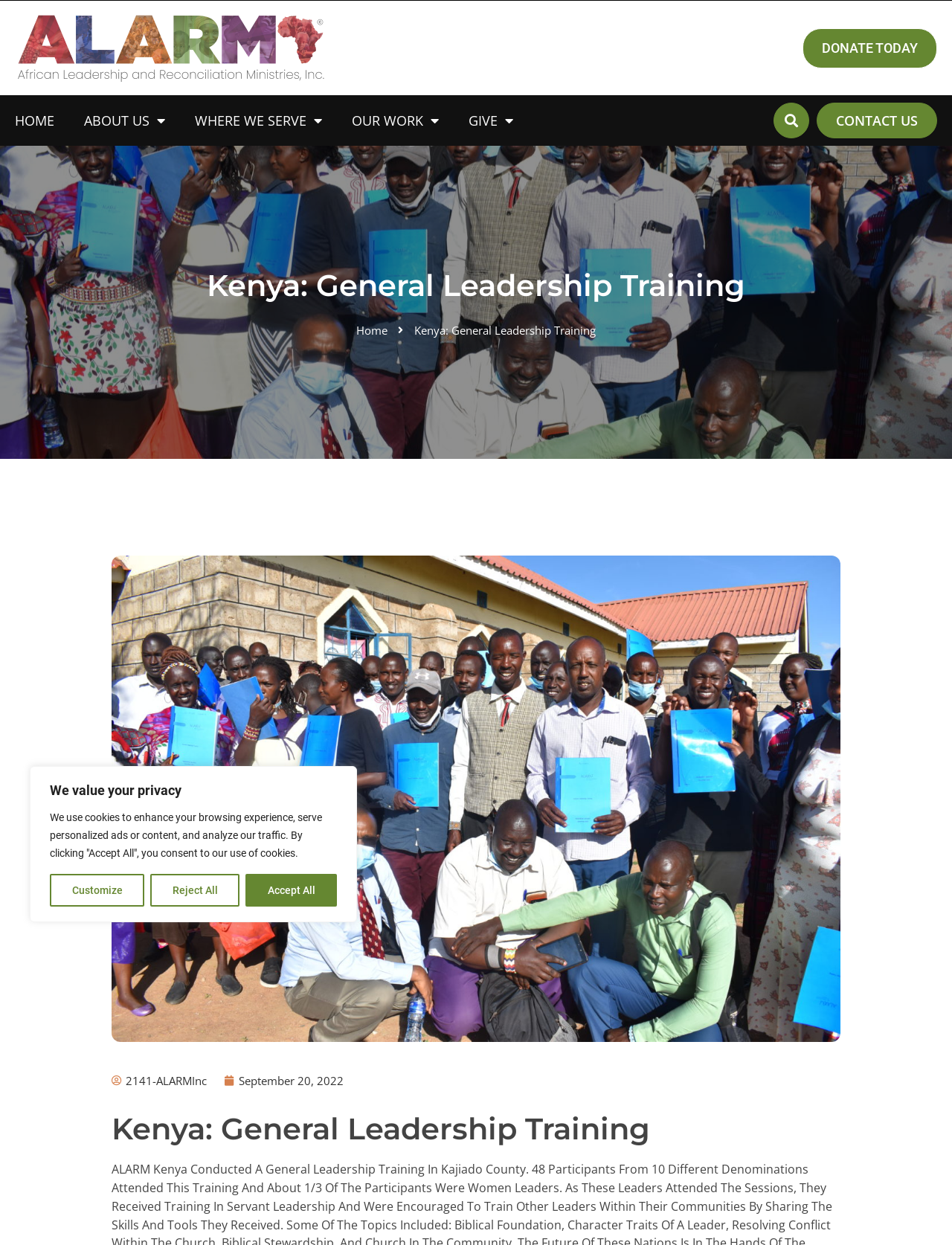Identify the bounding box coordinates for the element that needs to be clicked to fulfill this instruction: "Go to the CONTACT US page". Provide the coordinates in the format of four float numbers between 0 and 1: [left, top, right, bottom].

[0.858, 0.082, 0.984, 0.111]